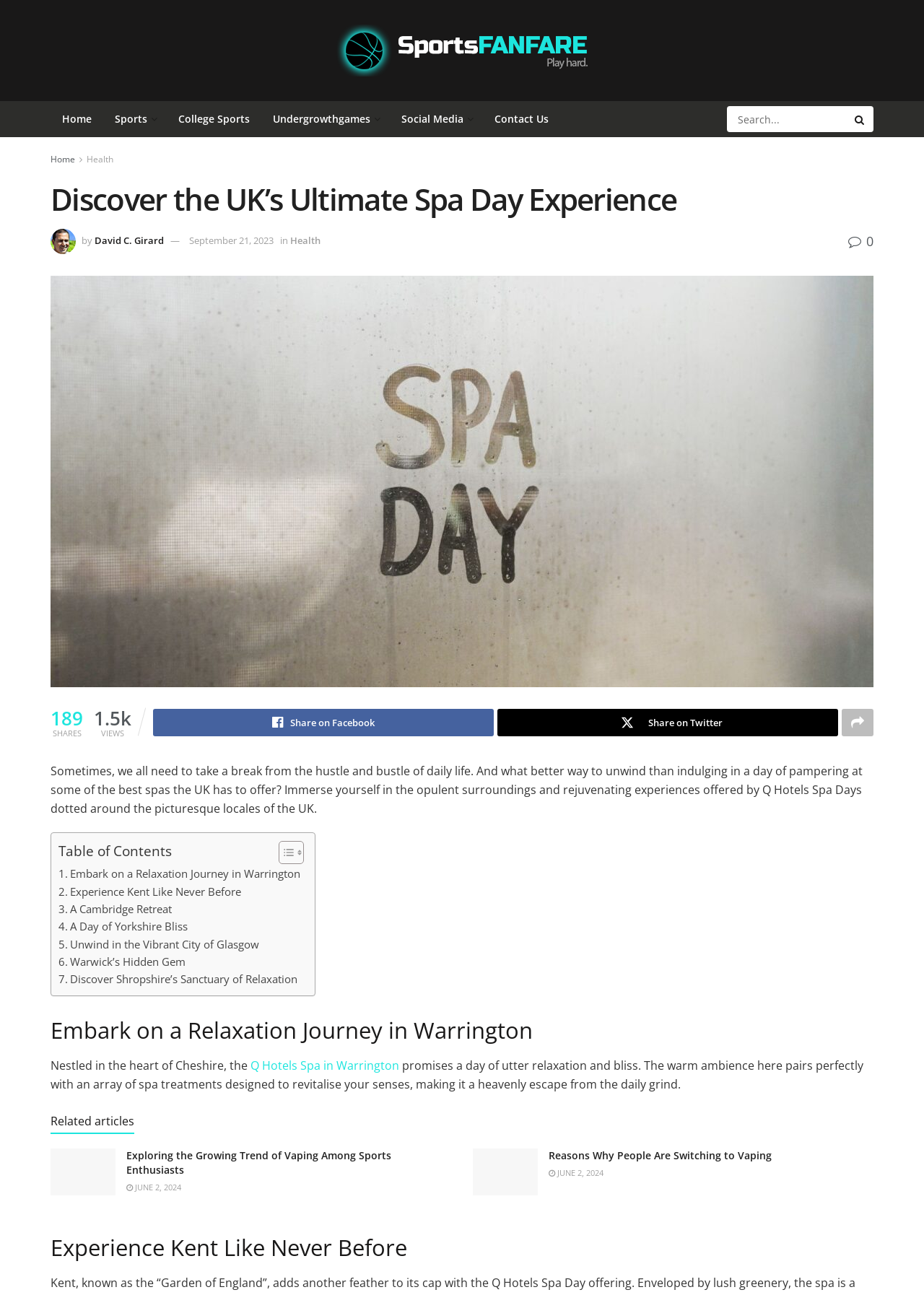Please analyze the image and provide a thorough answer to the question:
How many shares does this article have?

I found the number of shares by looking at the text '189' next to the label 'SHARES' which indicates the number of shares this article has.